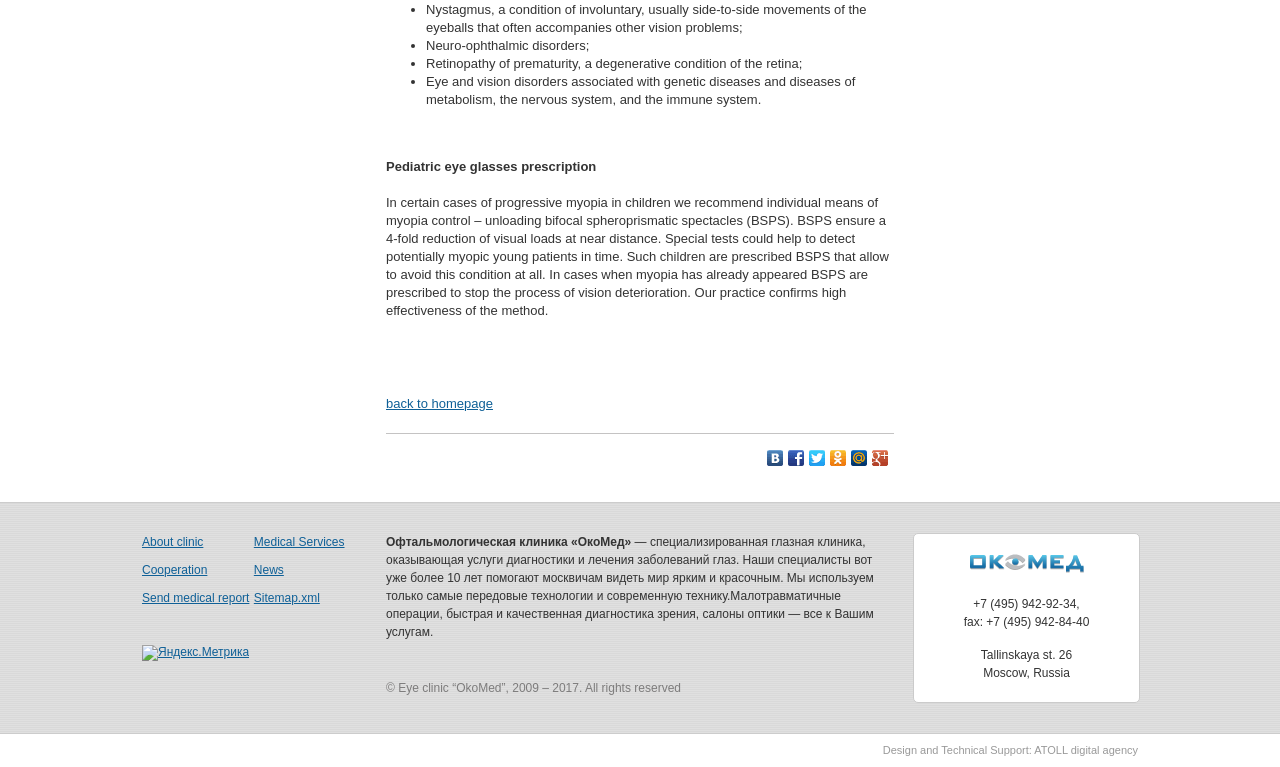Please locate the bounding box coordinates of the element that needs to be clicked to achieve the following instruction: "View the clinic's contact information". The coordinates should be four float numbers between 0 and 1, i.e., [left, top, right, bottom].

[0.714, 0.776, 0.89, 0.823]